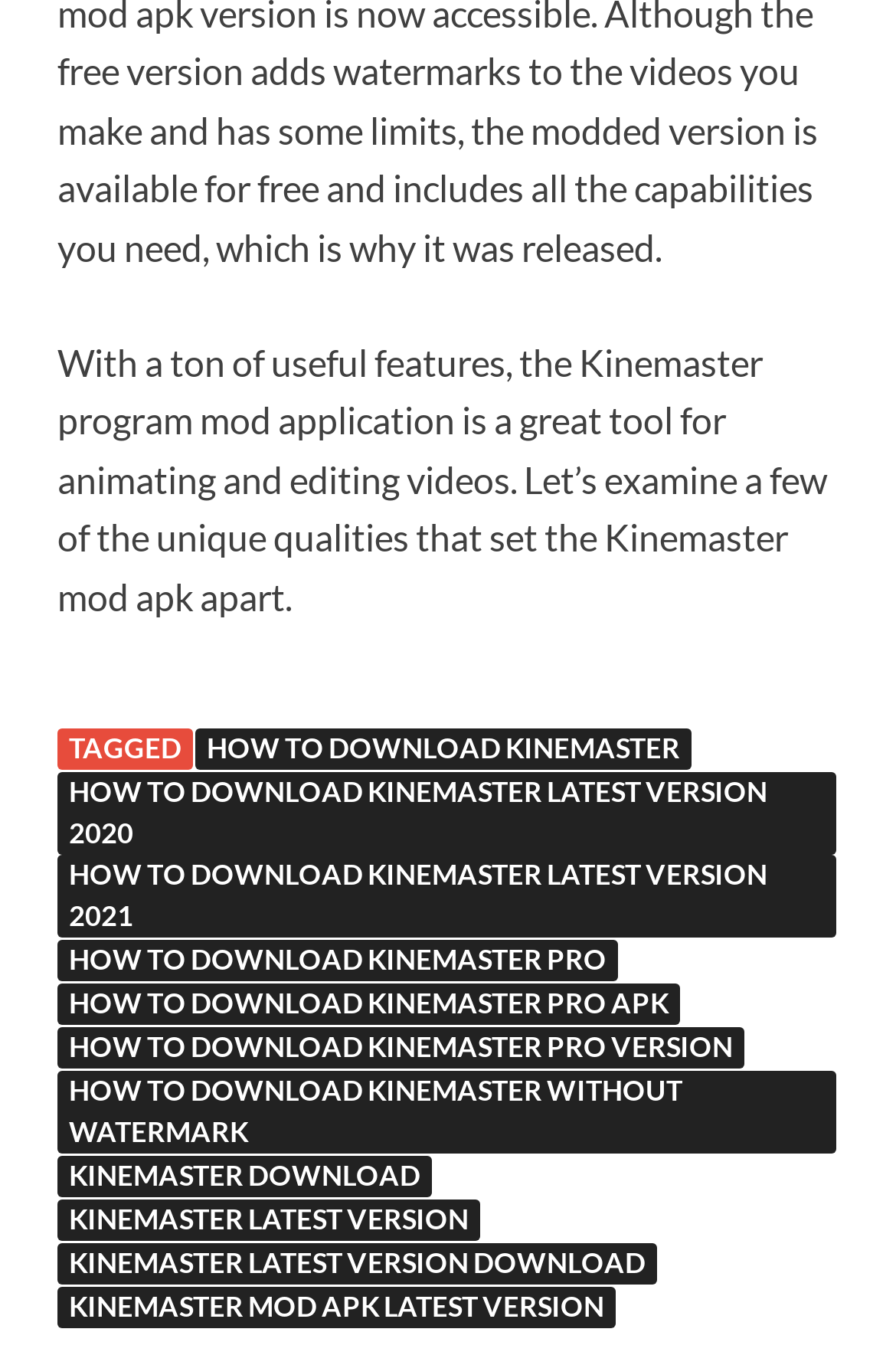Please specify the bounding box coordinates of the area that should be clicked to accomplish the following instruction: "Explore Kinemaster Pro version". The coordinates should consist of four float numbers between 0 and 1, i.e., [left, top, right, bottom].

[0.064, 0.694, 0.69, 0.724]